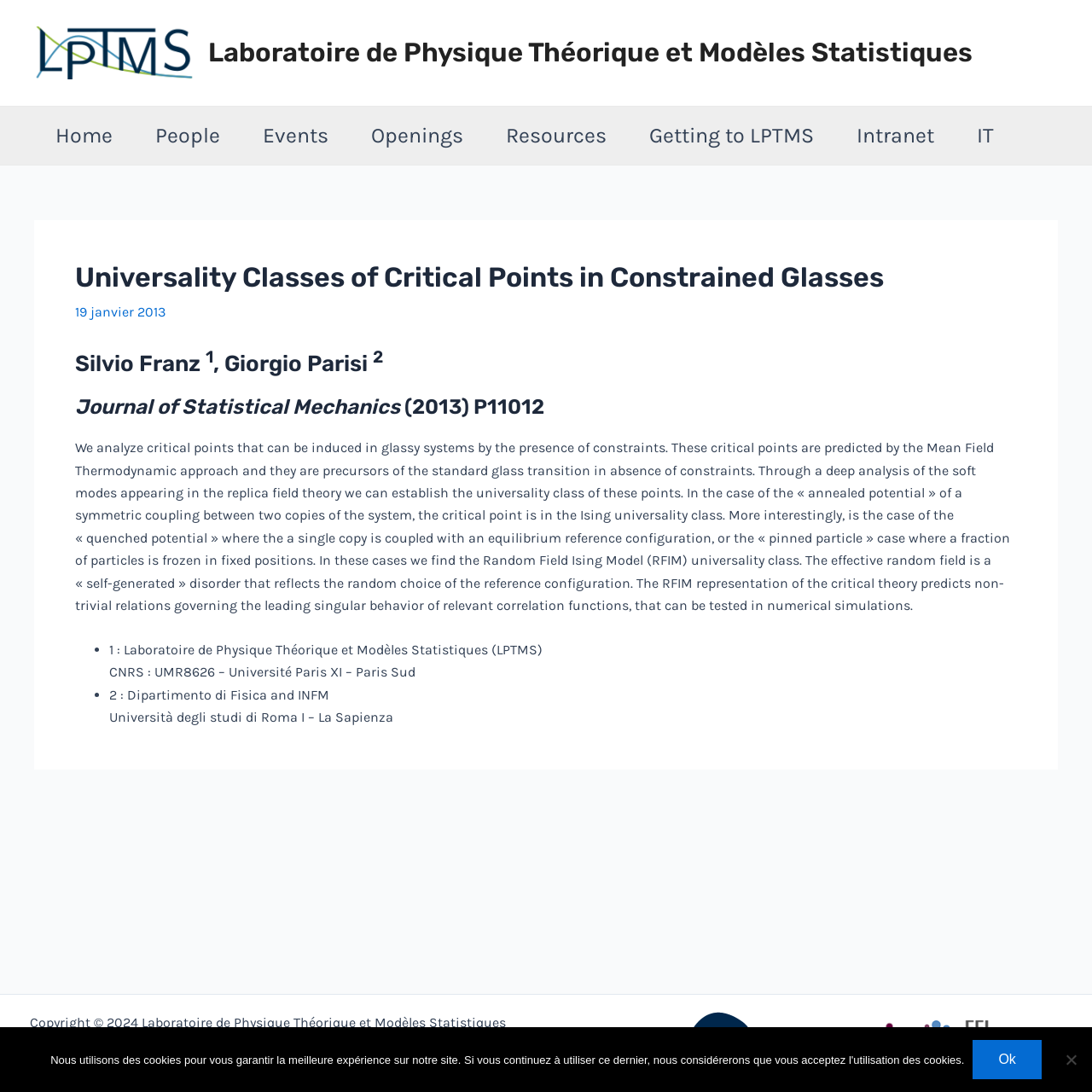What is the journal where the article was published?
Use the image to answer the question with a single word or phrase.

Journal of Statistical Mechanics